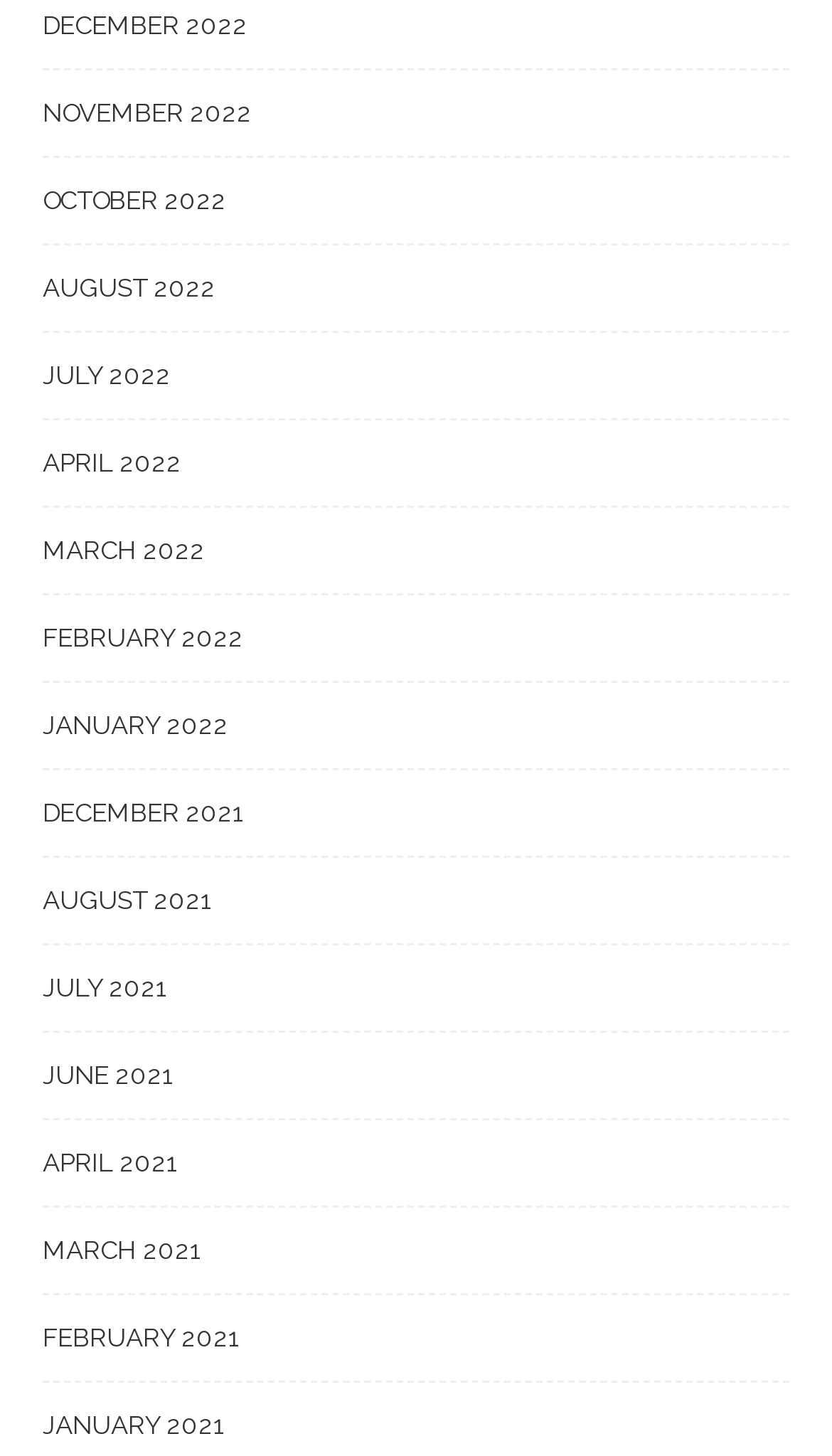How many months are from 2022? Using the information from the screenshot, answer with a single word or phrase.

11